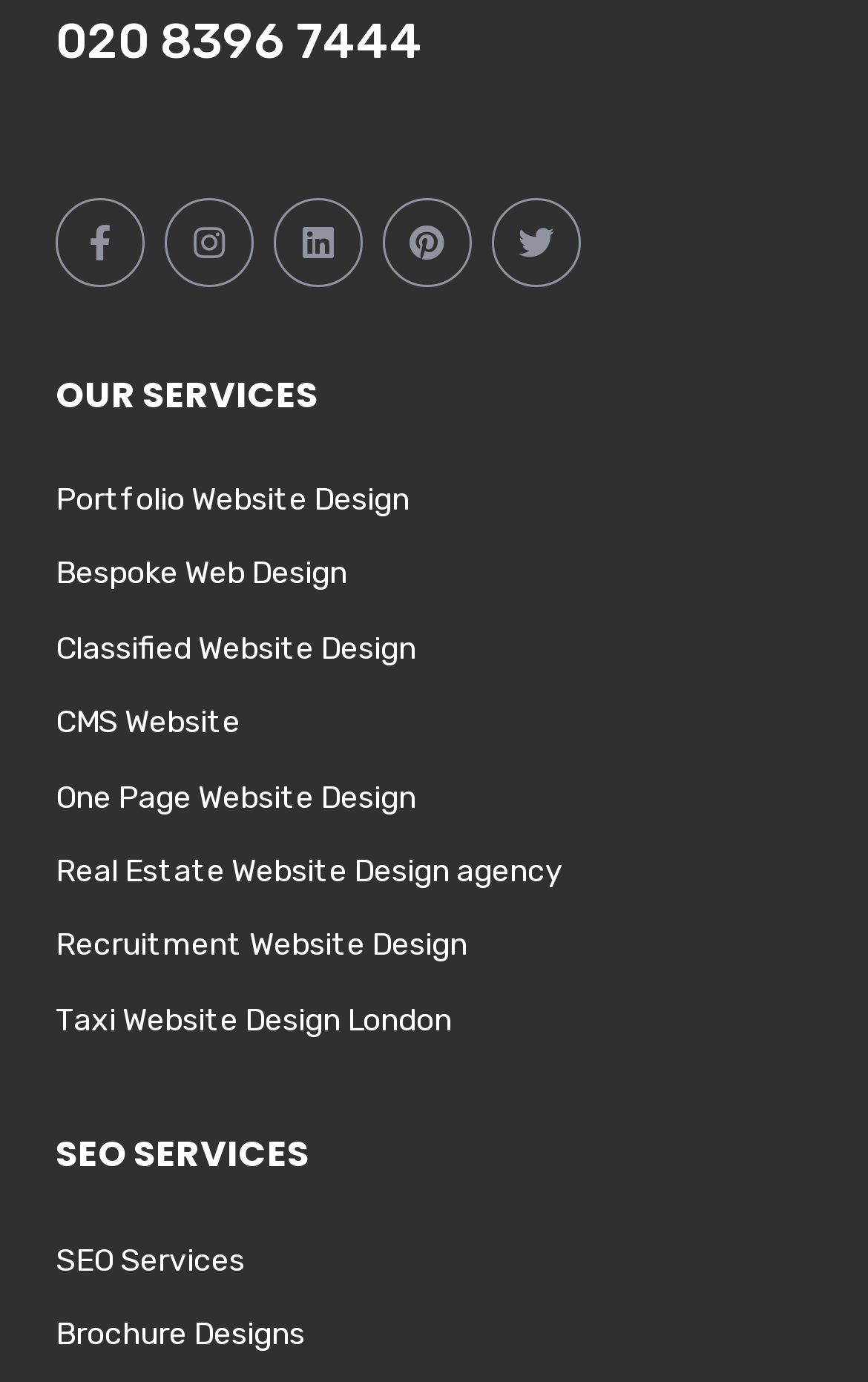Determine the bounding box coordinates of the region to click in order to accomplish the following instruction: "View portfolio website design". Provide the coordinates as four float numbers between 0 and 1, specifically [left, top, right, bottom].

[0.064, 0.348, 0.472, 0.375]